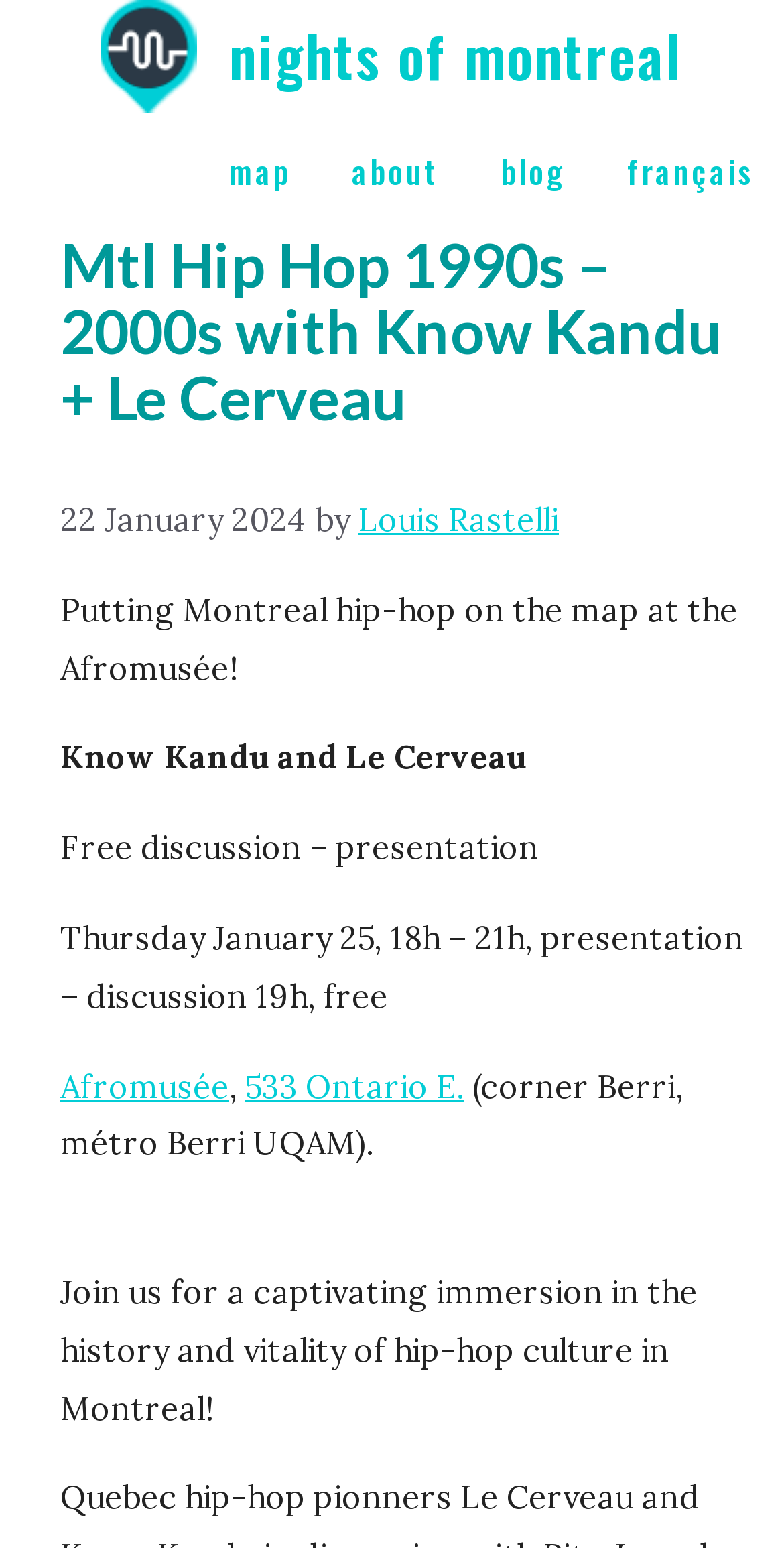Identify the bounding box coordinates of the area you need to click to perform the following instruction: "click the nights of montreal link".

[0.128, 0.021, 0.251, 0.047]